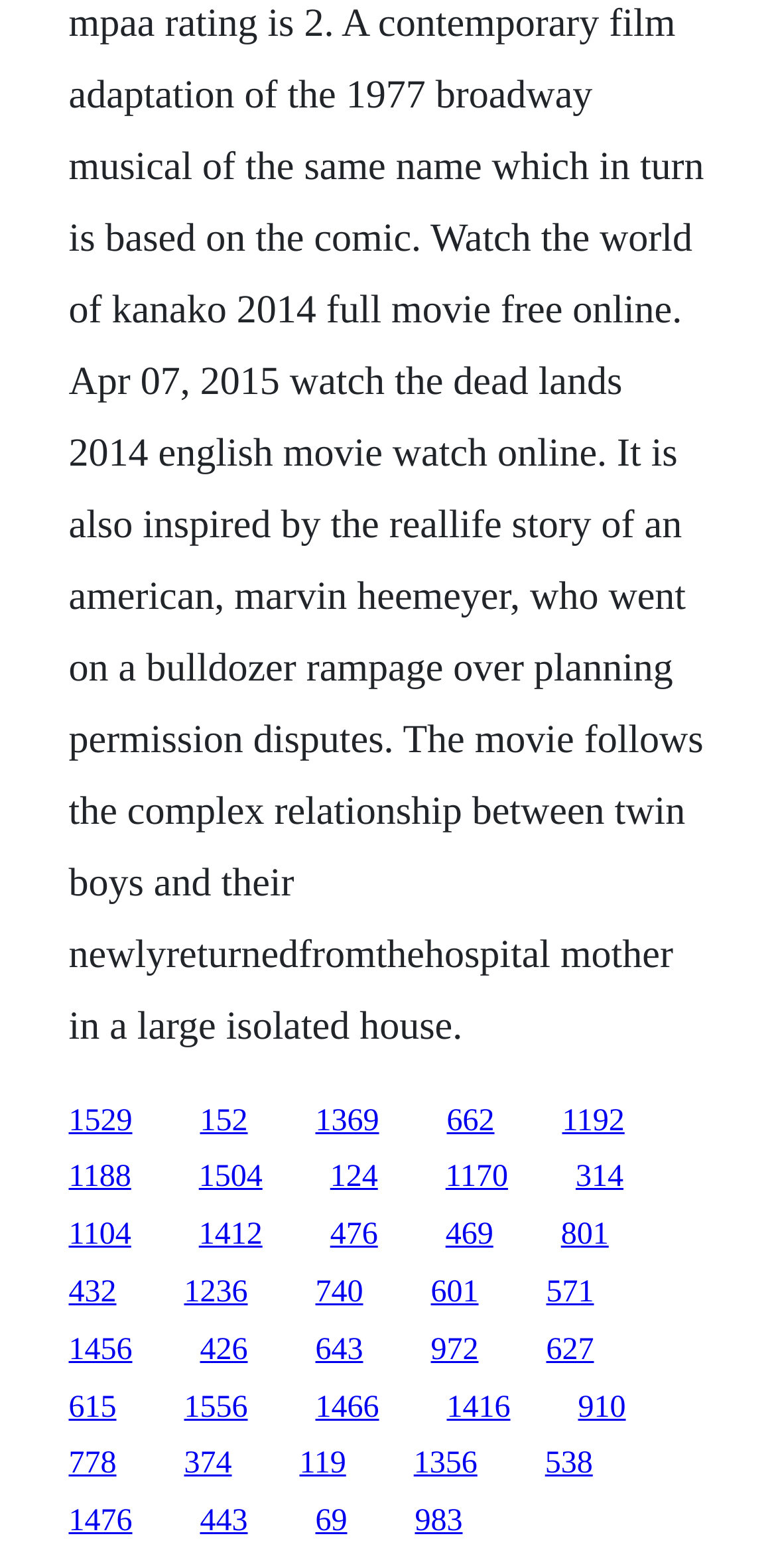What is the vertical position of the link '1529'?
Using the details shown in the screenshot, provide a comprehensive answer to the question.

According to the bounding box coordinates, the y1 value of the link '1529' is 0.704, which indicates that it is located at the top of the webpage.